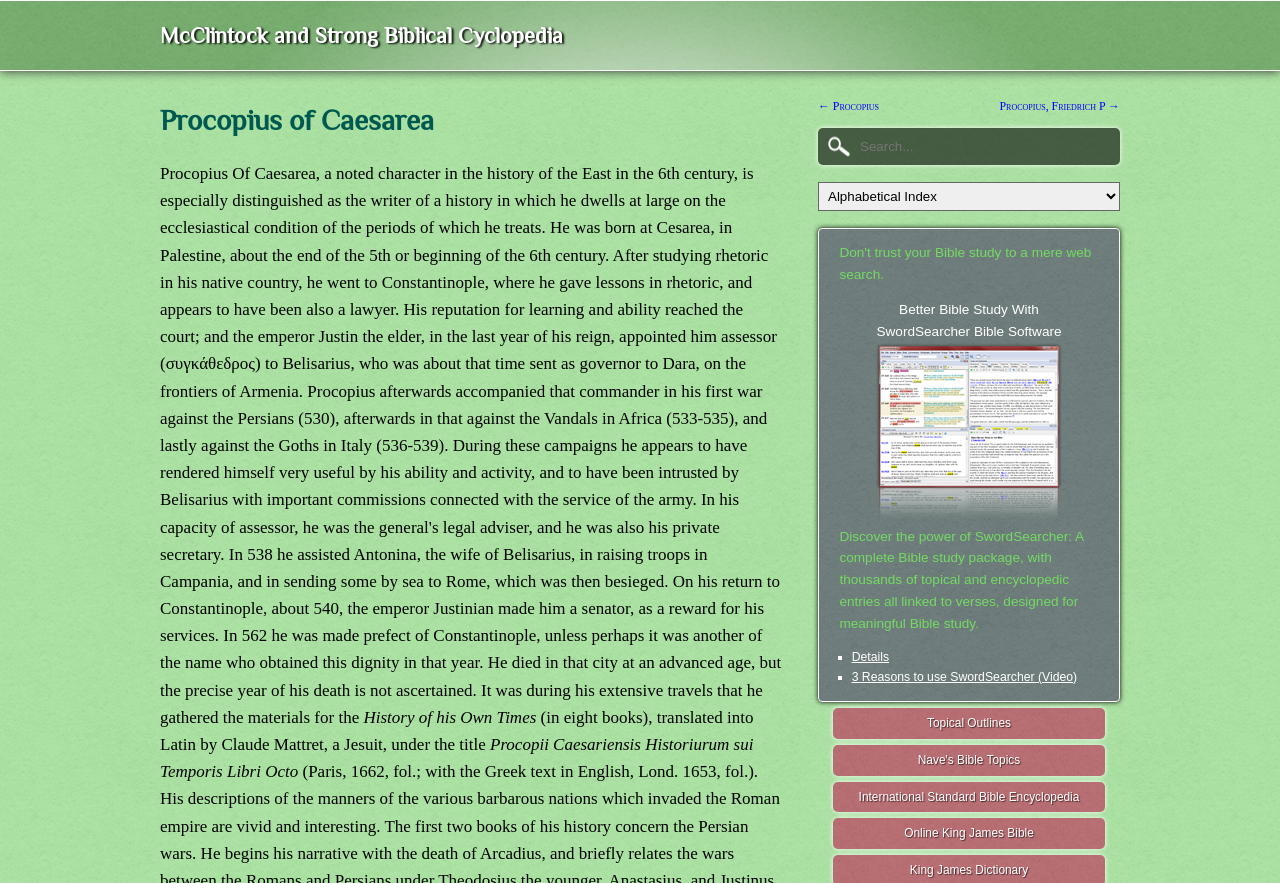Please examine the image and answer the question with a detailed explanation:
What is the title of the Latin translation of Procopius' work?

The title of the Latin translation of Procopius' work can be found in the StaticText element, which provides the title 'Procopii Caesariensis Historiurum sui Temporis Libri Octo'. This is the Latin title of Procopius' 'History of his Own Times'.